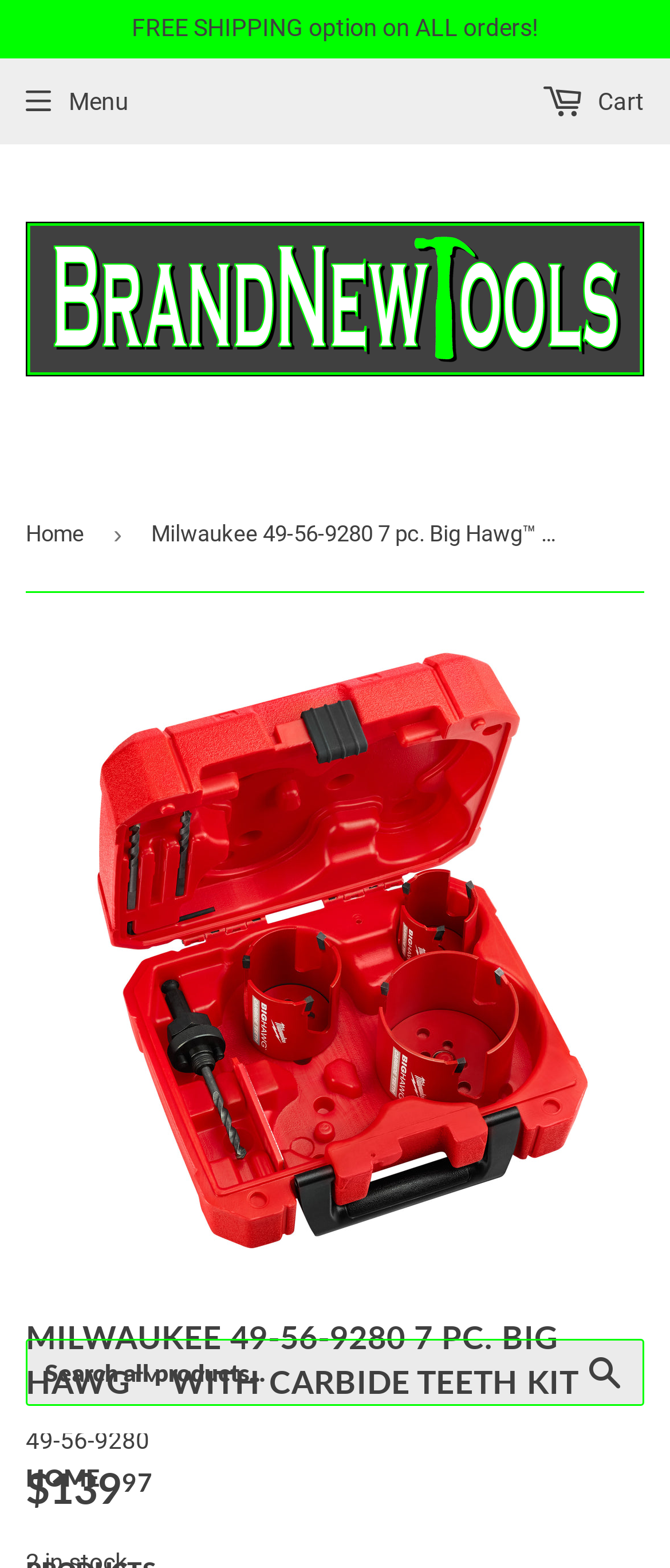Is there a search function on the page?
Based on the image content, provide your answer in one word or a short phrase.

Yes